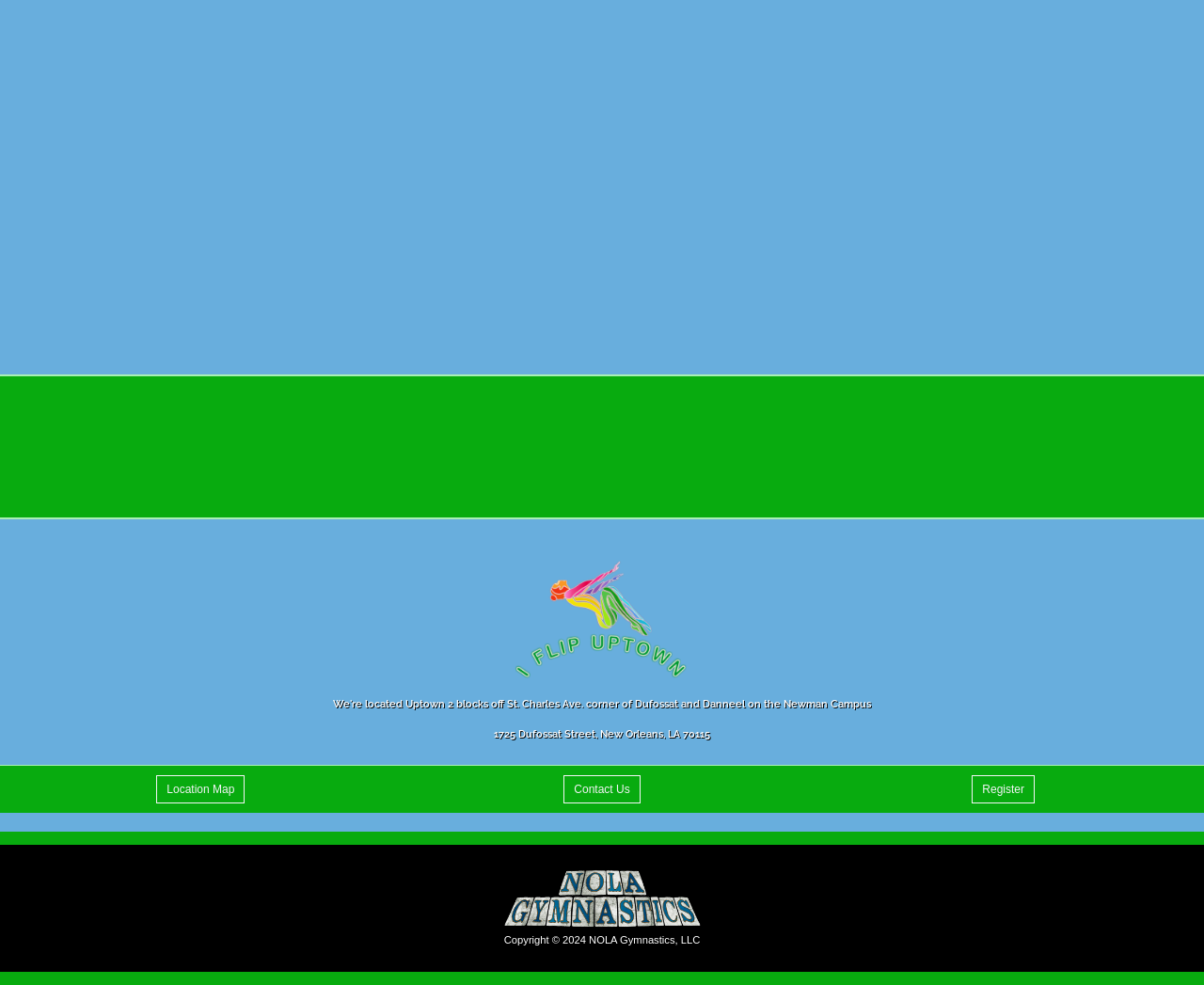Give a one-word or short phrase answer to this question: 
How many links are there to learn more about programs?

2